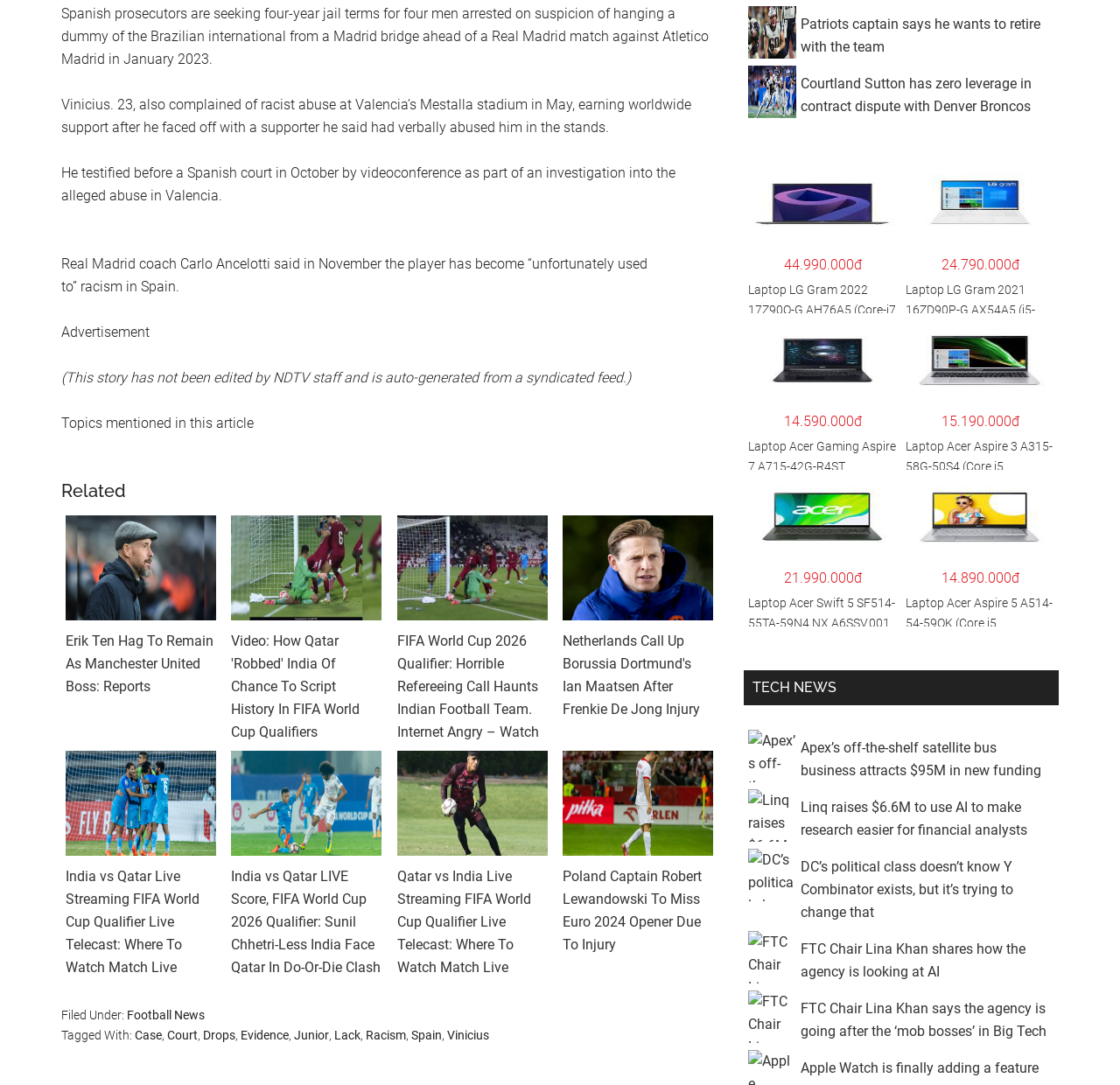Determine the bounding box coordinates of the clickable region to execute the instruction: "Read about India vs Qatar live streaming". The coordinates should be four float numbers between 0 and 1, denoted as [left, top, right, bottom].

[0.055, 0.689, 0.196, 0.795]